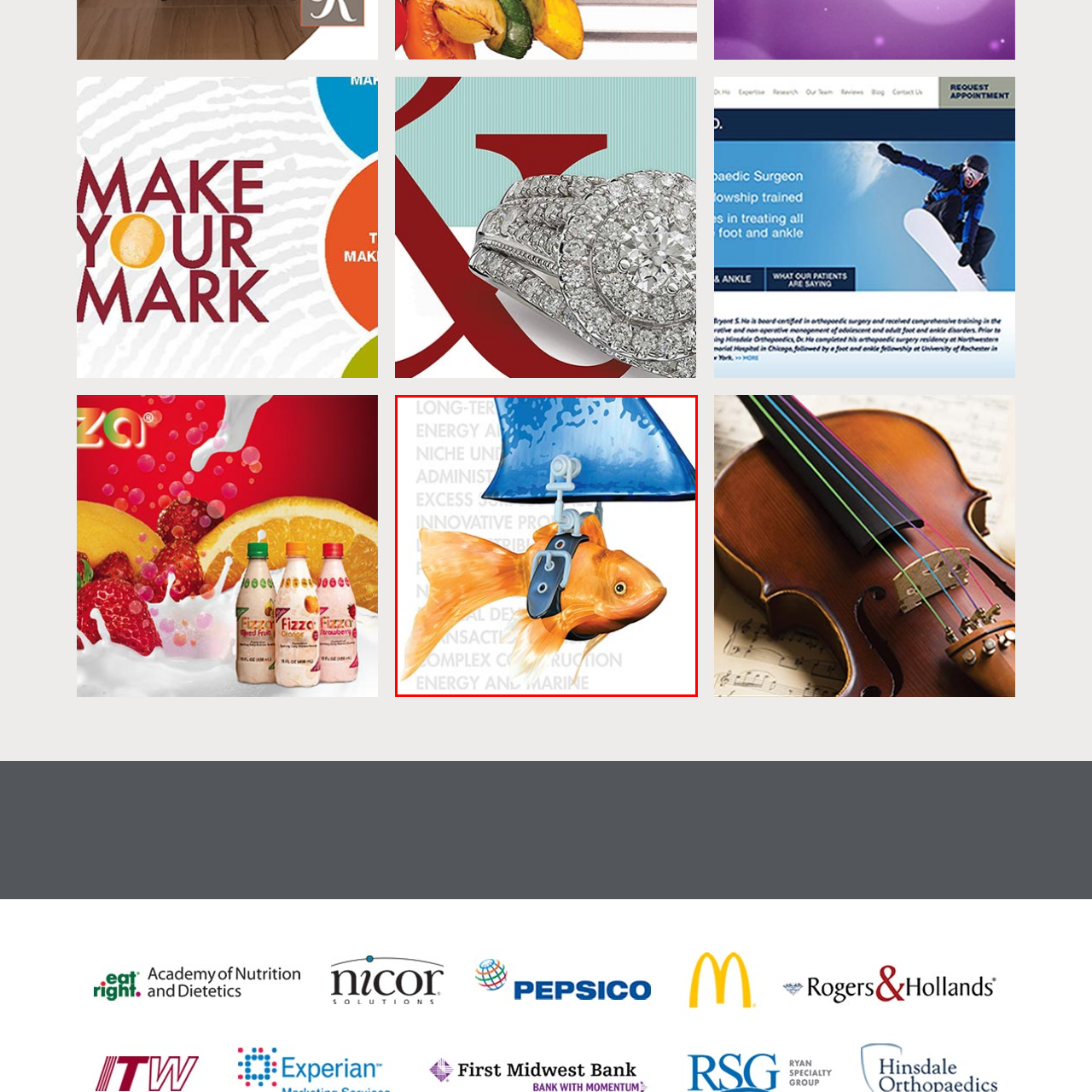Deliver a detailed explanation of the elements found in the red-marked area of the image.

The image features a whimsical depiction of a goldfish attached to a blue object, likely meant to resemble a boat or a watercraft, through a harness. The goldfish is shown with vibrant orange and yellow hues, emphasizing its cartoonish appearance and personality. Behind the fish, subtle text elements suggest themes related to energy, sustainability, and marine life, creating an intriguing contrast between the playful illustration and the serious subject matter. This composition evokes a sense of creativity and humor while addressing environmental concepts, making it both visually appealing and thought-provoking.